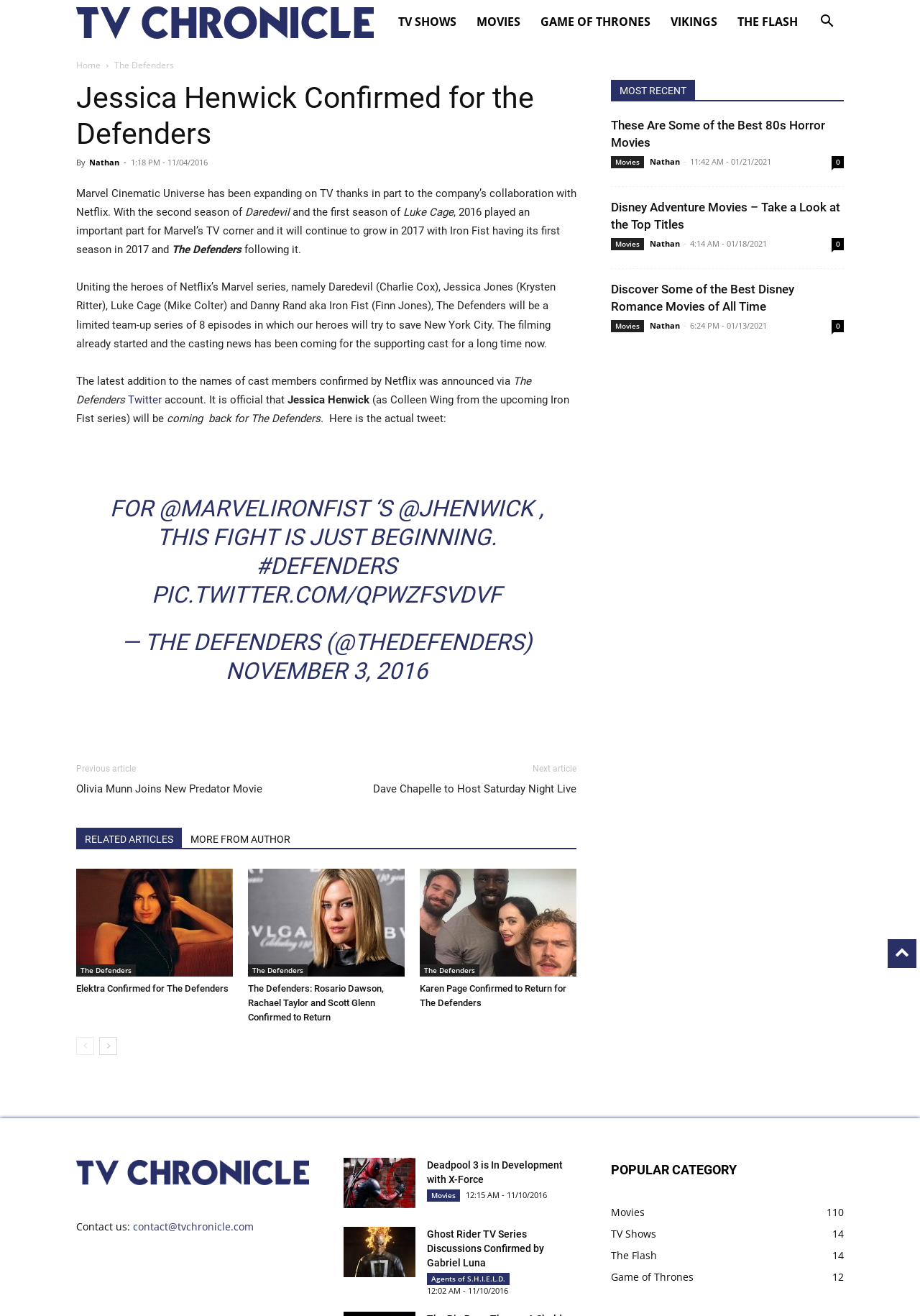Can you find the bounding box coordinates for the element that needs to be clicked to execute this instruction: "View the related article about Elektra"? The coordinates should be given as four float numbers between 0 and 1, i.e., [left, top, right, bottom].

[0.083, 0.66, 0.253, 0.742]